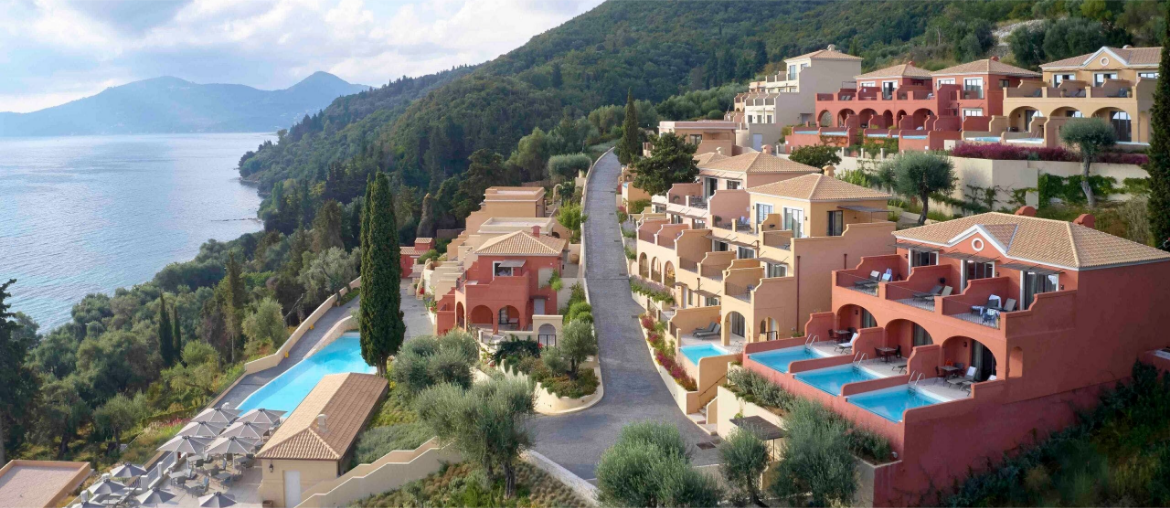What type of trees flank the winding path?
Provide a detailed answer to the question, using the image to inform your response.

According to the caption, the winding path is 'flanked by olive trees', which are a common feature of the Greek landscape.